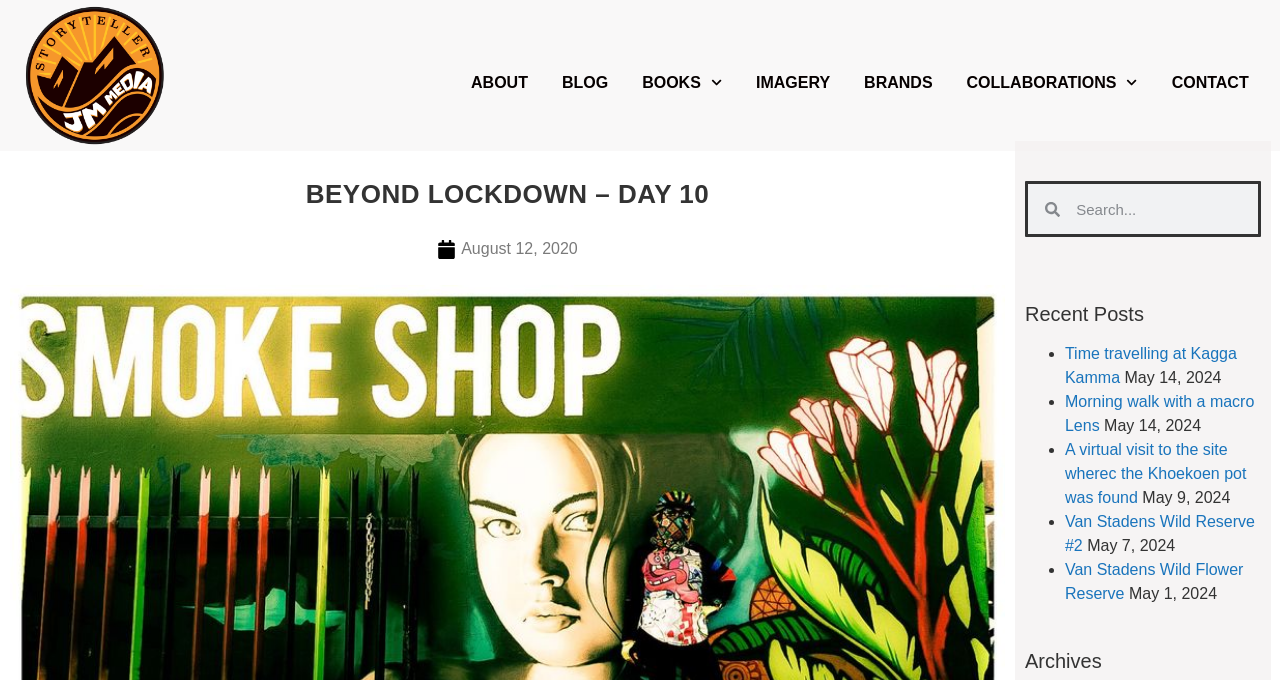Please reply to the following question with a single word or a short phrase:
How many search boxes are on the webpage?

1